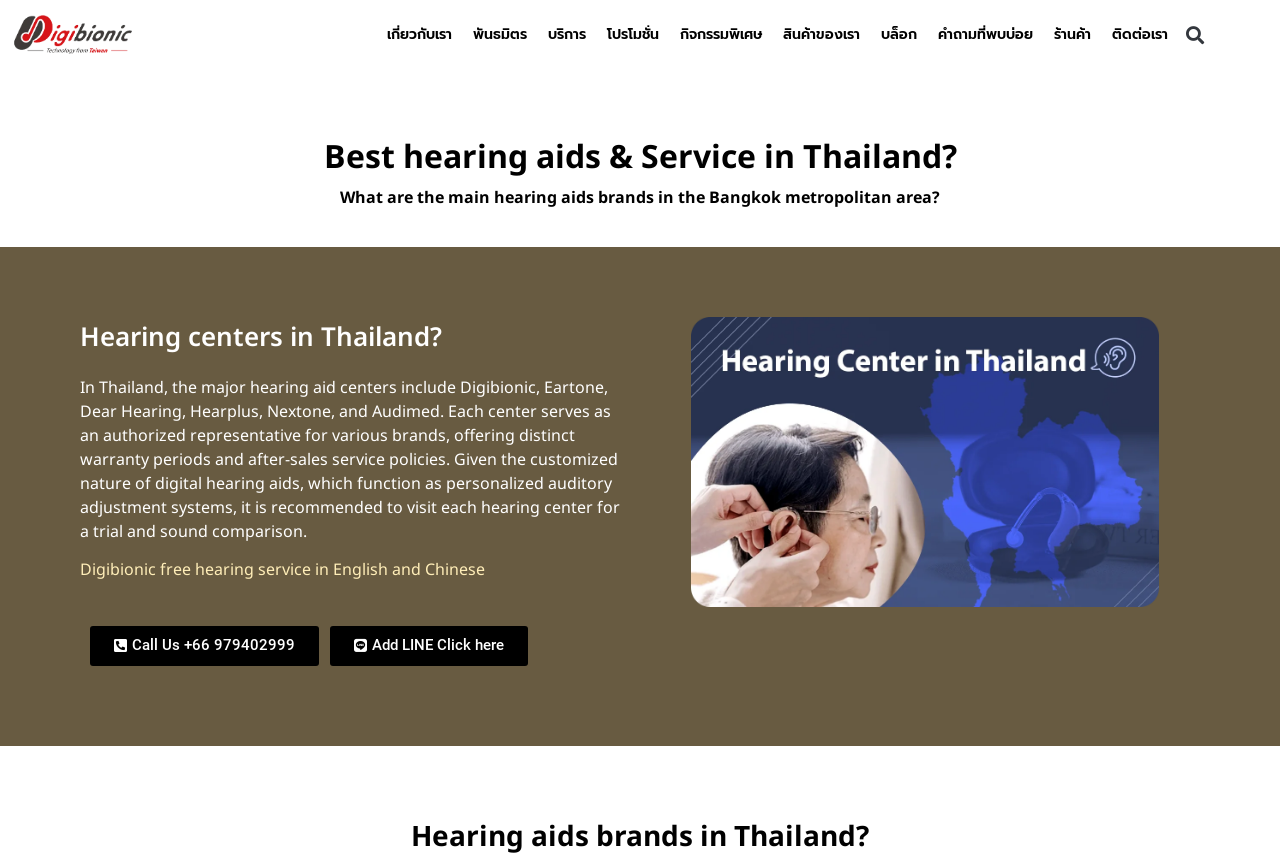Analyze and describe the webpage in a detailed narrative.

This webpage is about hearing aids and services in Thailand, specifically in the Bangkok metropolitan area. At the top left corner, there is a logo image with a link. Below the logo, there are several menu links, including "เกี่ยวกับเรา" (About us), "พันธมิตร" (Partners), "บริการ" (Services), and others. 

To the right of the menu links, there is a search bar with a "Search" button. Below the search bar, there is a heading that reads "Best hearing aids & Service in Thailand?" followed by a subheading that asks "What are the main hearing aids brands in the Bangkok metropolitan area?" 

Further down, there is a section with a heading "Hearing centers in Thailand?" which provides information about the major hearing aid centers in Thailand, including Digibionic, Eartone, Dear Hearing, Hearplus, Nextone, and Audimed. The text explains that each center serves as an authorized representative for various brands and offers distinct warranty periods and after-sales service policies.

Below this section, there is another section with a heading "Digibionic free hearing service in English and Chinese" which provides information about Digibionic's free hearing service. 

At the bottom of the page, there are two links: "Call Us +66 979402999" and "Add LINE Click here". Finally, there is a heading "Hearing aids brands in Thailand?" at the very bottom of the page.